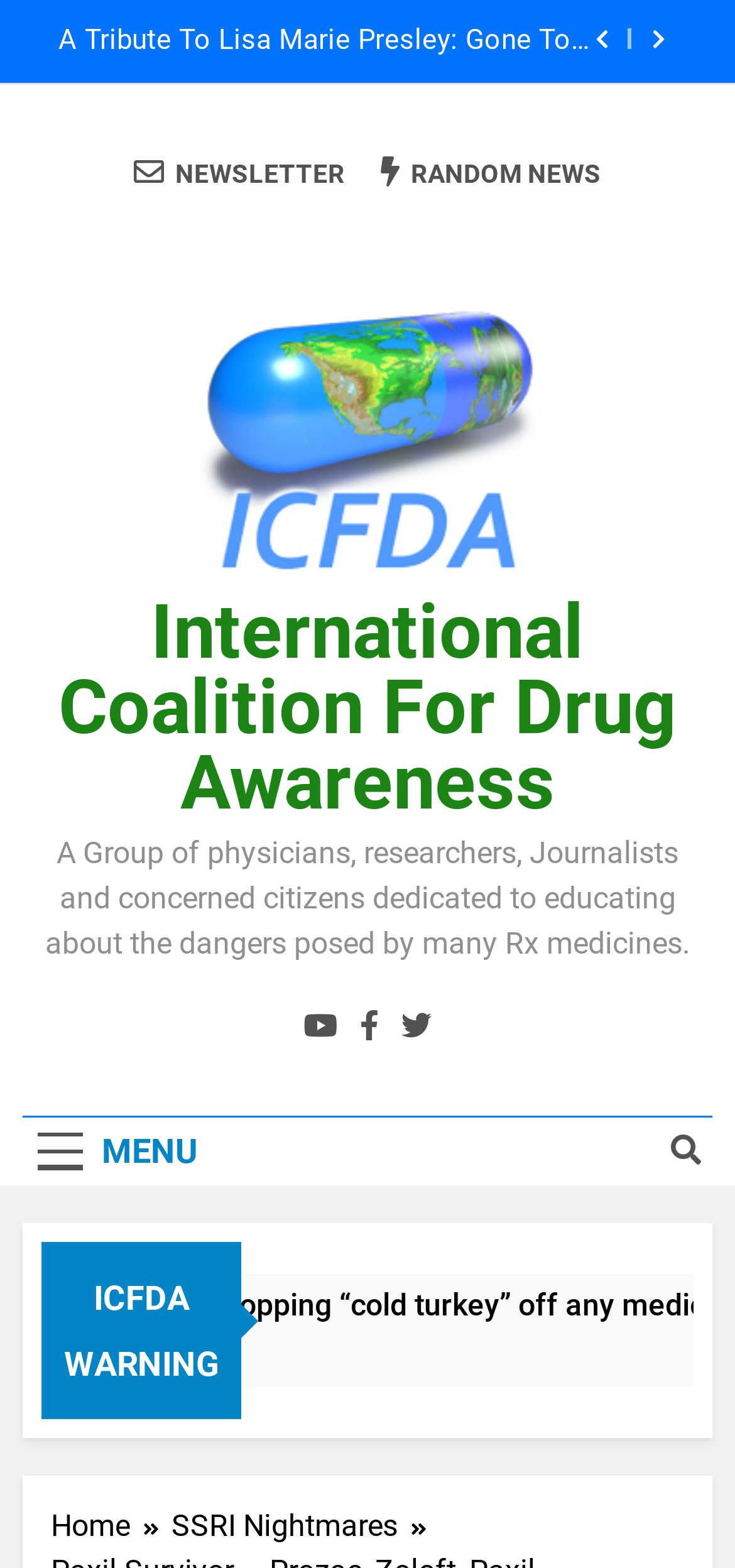Identify the bounding box coordinates for the element you need to click to achieve the following task: "Click the button with a left arrow". The coordinates must be four float values ranging from 0 to 1, formatted as [left, top, right, bottom].

[0.785, 0.012, 0.854, 0.039]